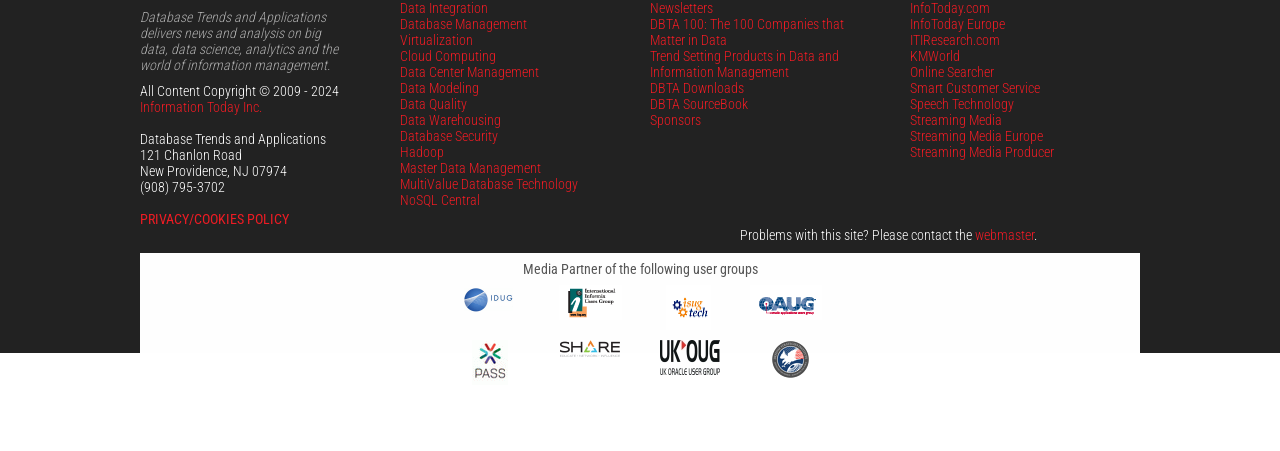What is the purpose of the 'PRIVACY/COOKIES POLICY' link?
Using the image as a reference, answer the question with a short word or phrase.

To access the privacy and cookies policy